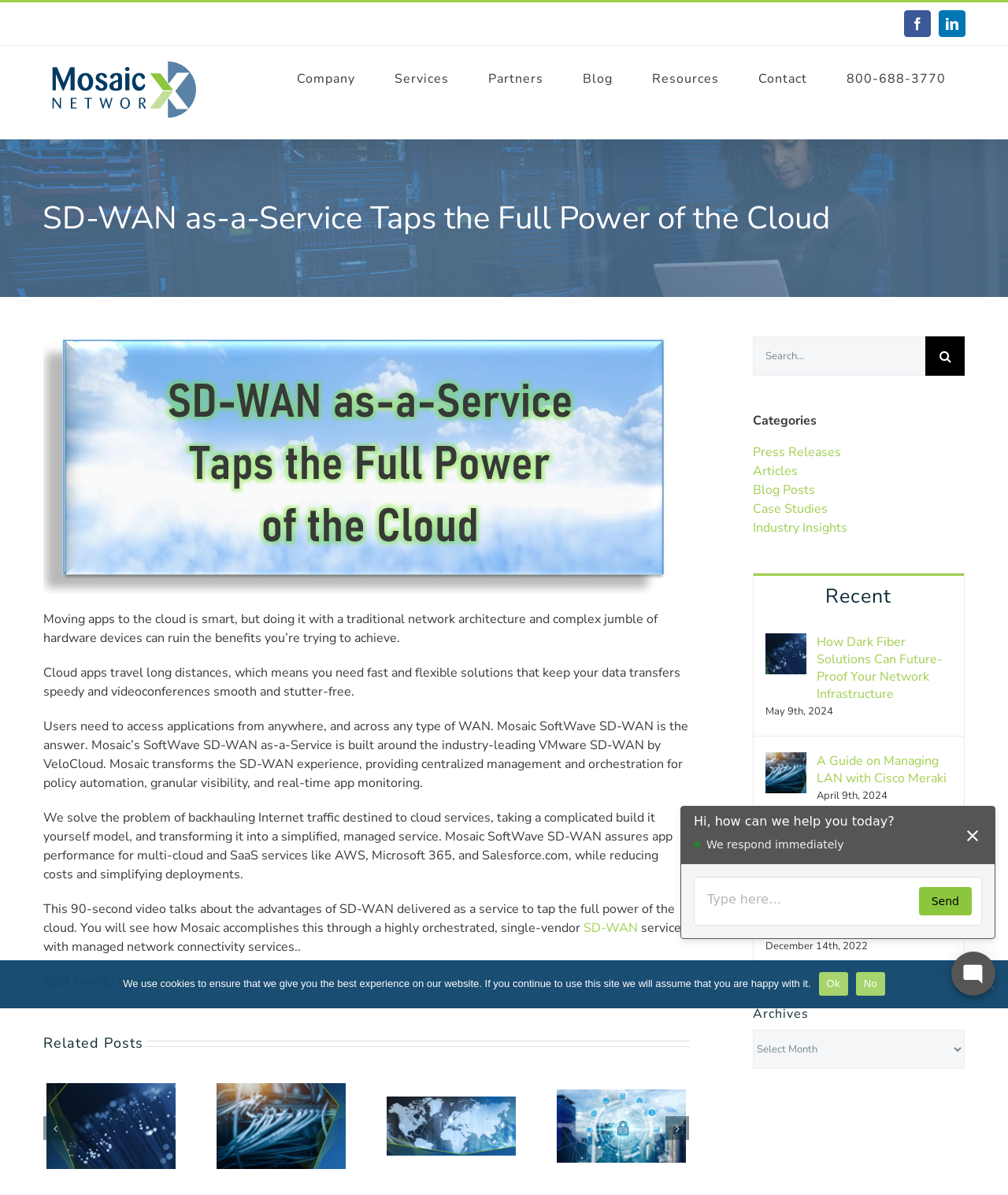Find the bounding box coordinates for the HTML element described as: "Virtual Weber Bullet". The coordinates should consist of four float values between 0 and 1, i.e., [left, top, right, bottom].

None